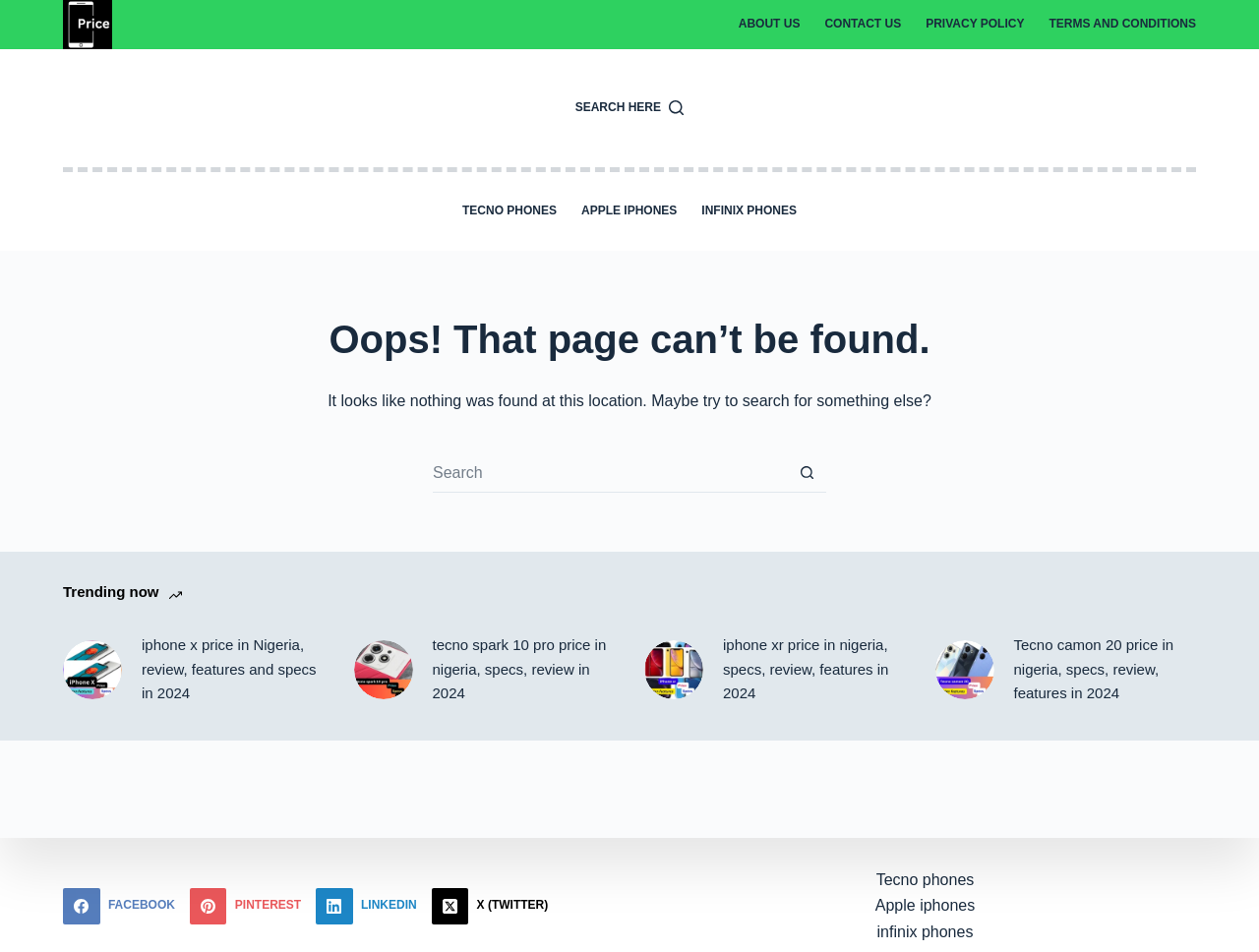Locate the bounding box coordinates of the clickable element to fulfill the following instruction: "Click on ABOUT US". Provide the coordinates as four float numbers between 0 and 1 in the format [left, top, right, bottom].

[0.577, 0.0, 0.645, 0.052]